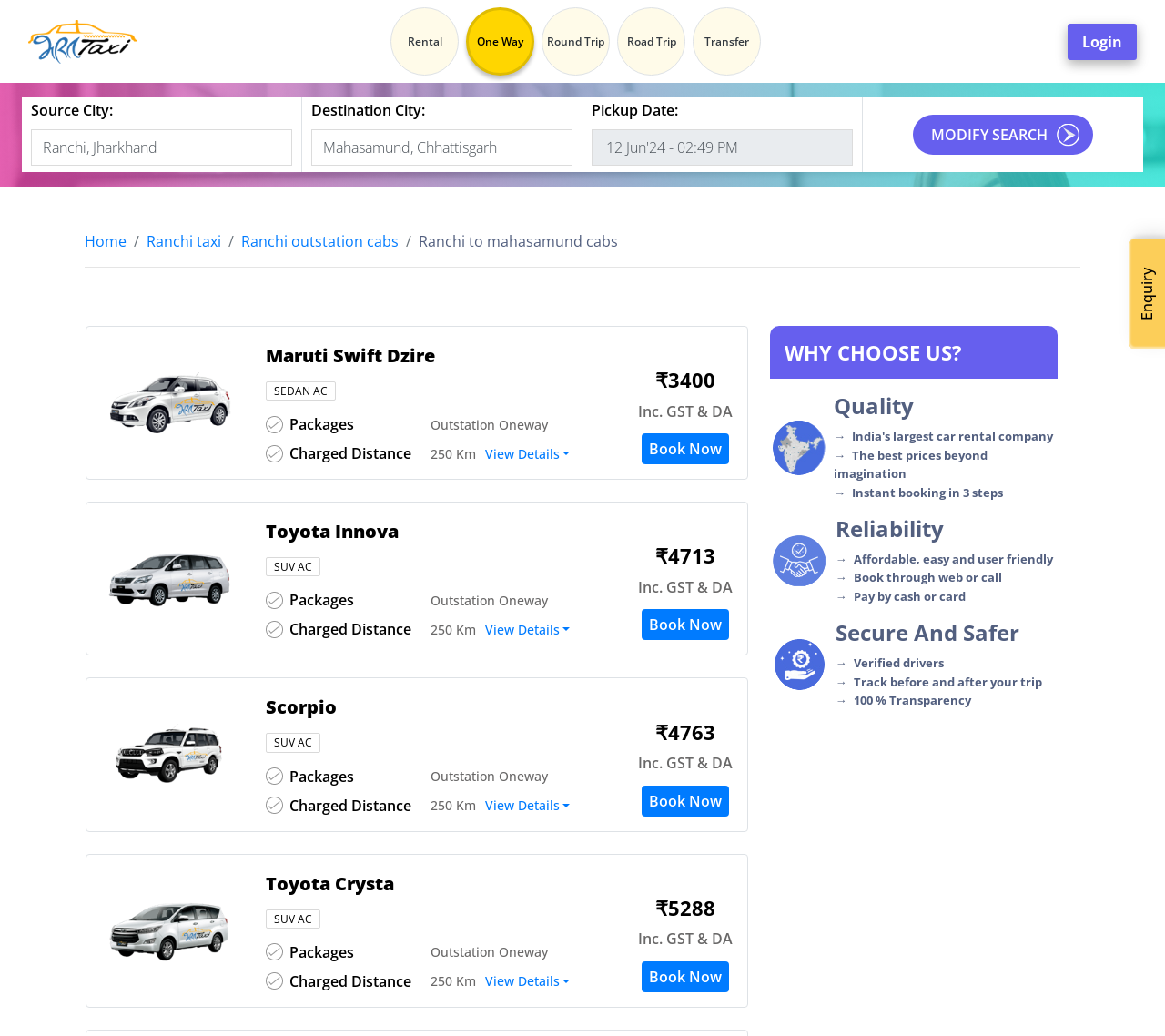Identify the coordinates of the bounding box for the element that must be clicked to accomplish the instruction: "Search for taxi service".

[0.784, 0.111, 0.938, 0.149]